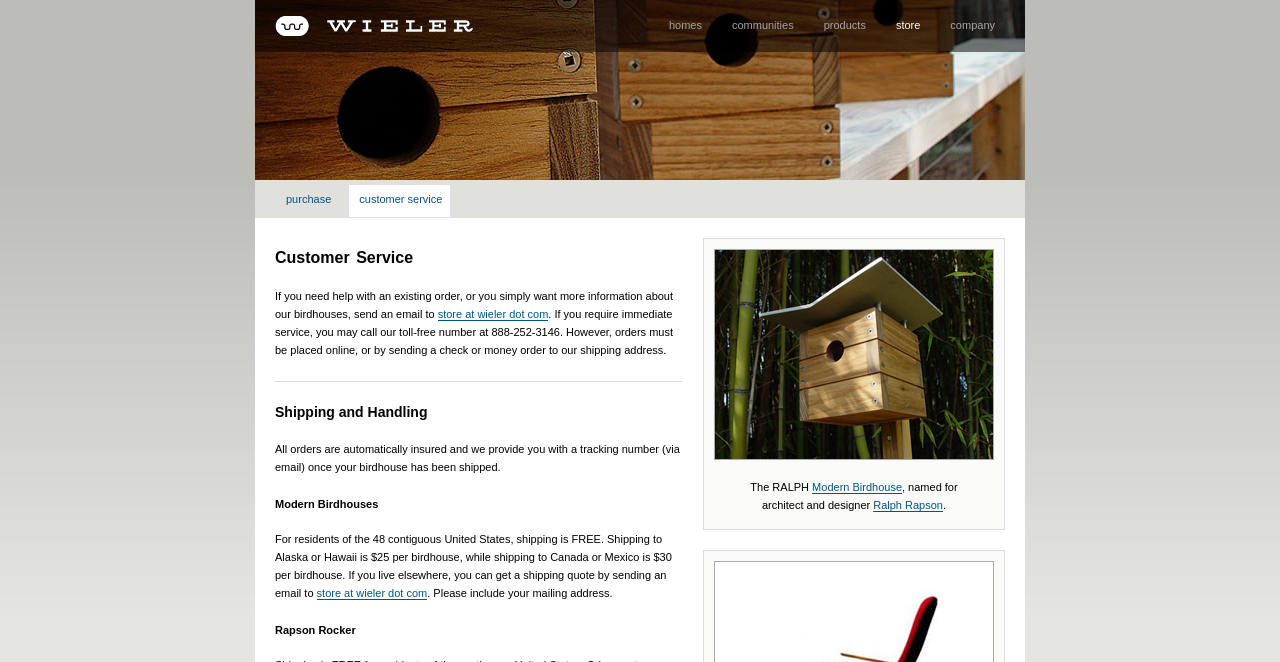Determine the bounding box for the UI element as described: "communities". The coordinates should be represented as four float numbers between 0 and 1, formatted as [left, top, right, bottom].

[0.572, 0.029, 0.62, 0.047]